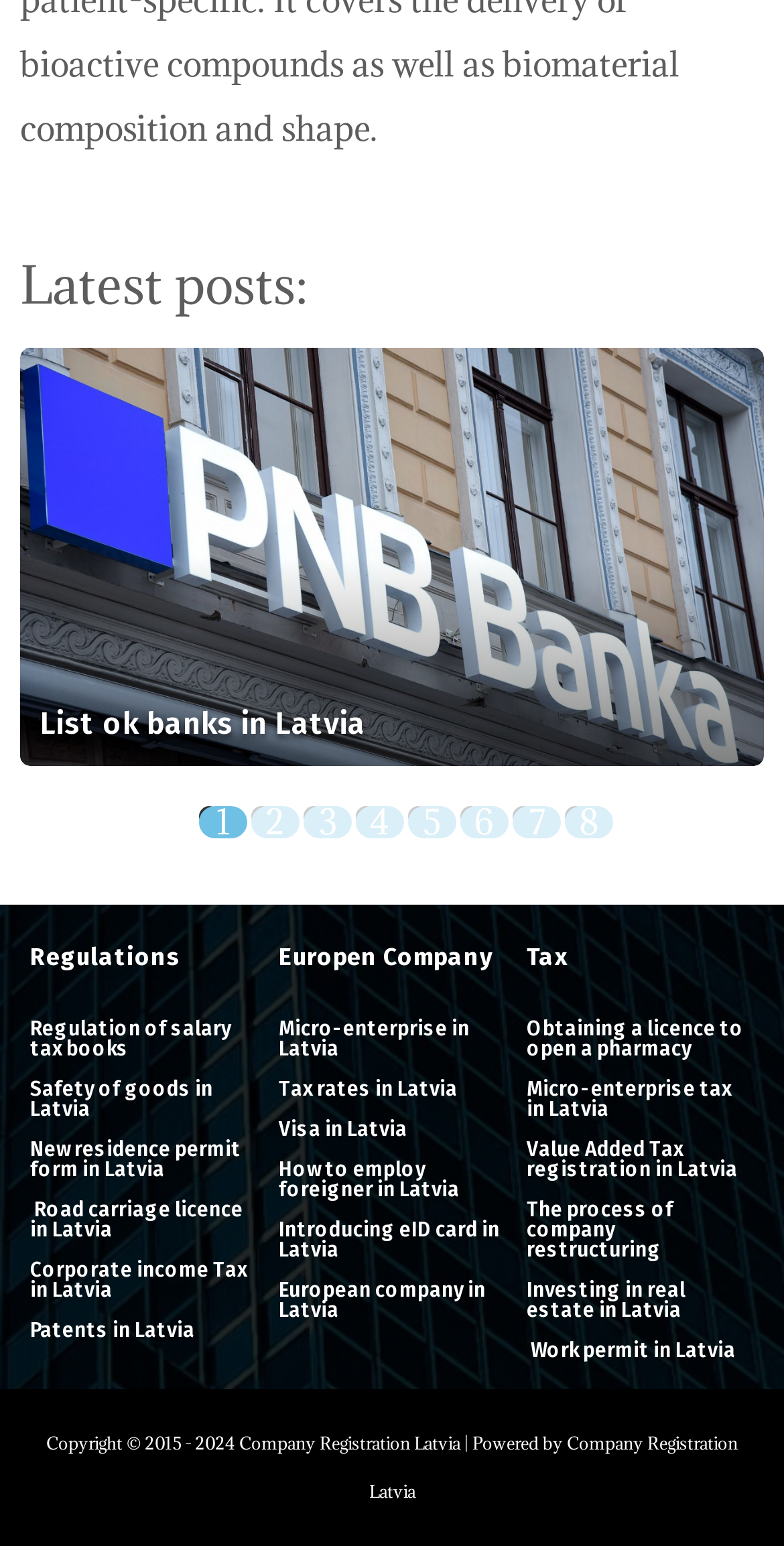By analyzing the image, answer the following question with a detailed response: How many pages are there for the list of banks in Latvia?

I can see that there are 8 list items with 'Page dot' followed by a number from 1 to 8, which suggests that there are 8 pages for the list of banks in Latvia.